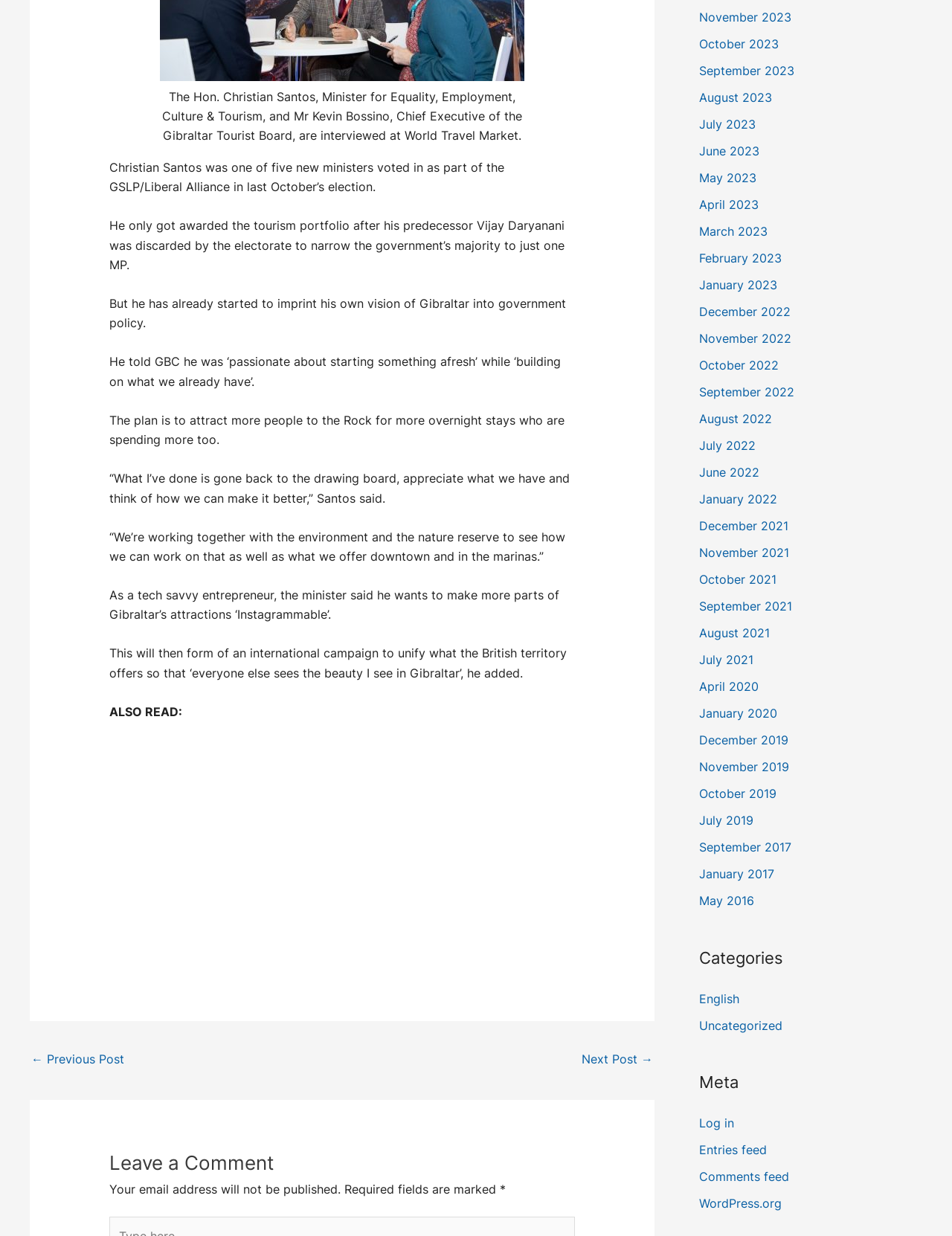Please provide the bounding box coordinates for the element that needs to be clicked to perform the instruction: "Read previous post". The coordinates must consist of four float numbers between 0 and 1, formatted as [left, top, right, bottom].

[0.033, 0.847, 0.13, 0.869]